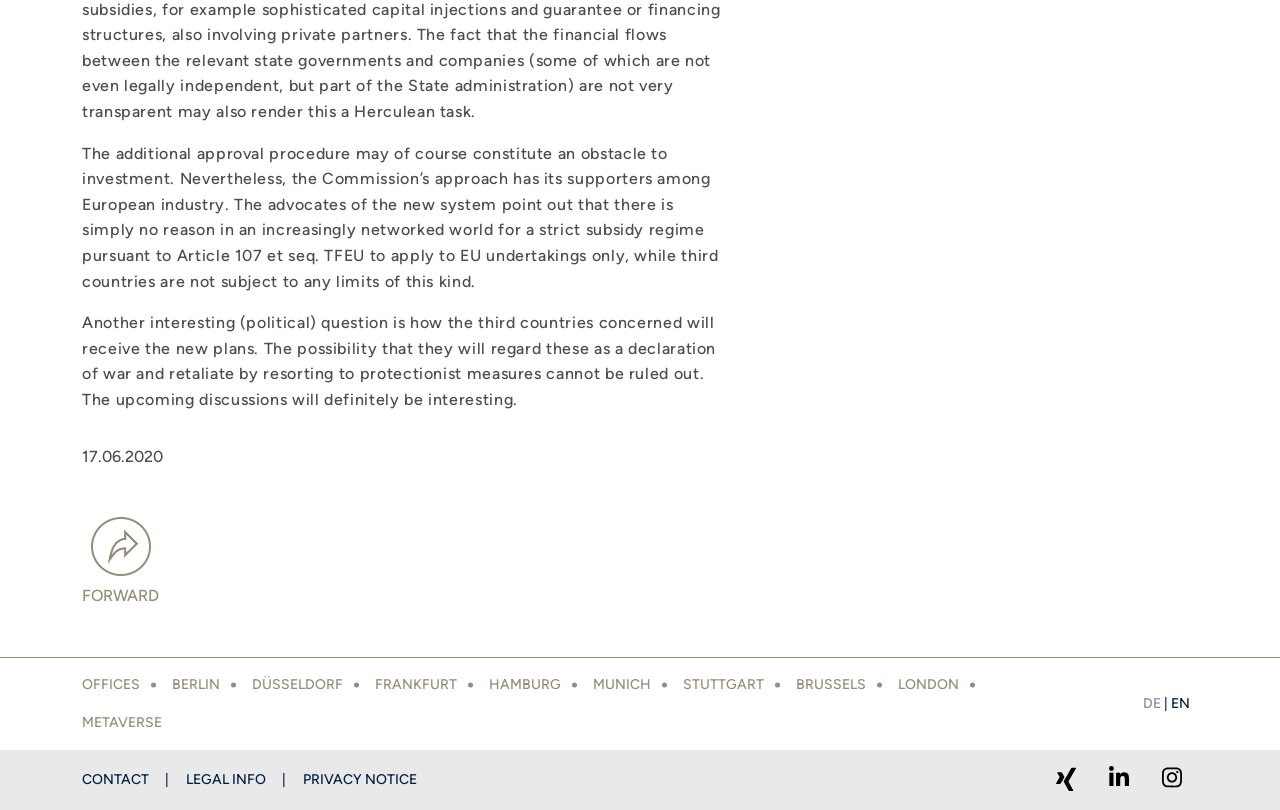Please determine the bounding box coordinates for the element that should be clicked to follow these instructions: "Click on FORWARD".

[0.064, 0.638, 0.124, 0.752]